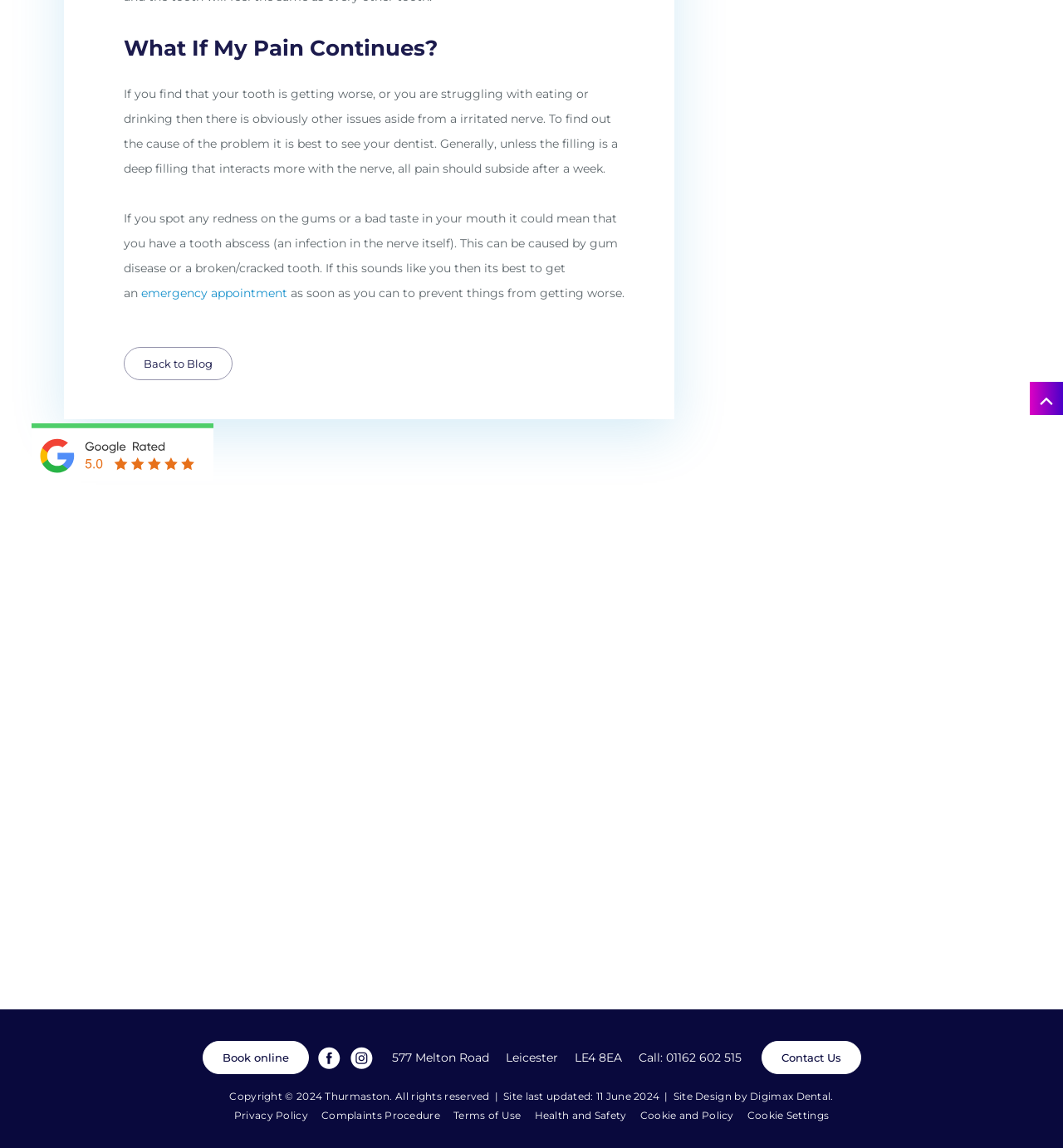Determine the bounding box coordinates of the clickable area required to perform the following instruction: "Contact us". The coordinates should be represented as four float numbers between 0 and 1: [left, top, right, bottom].

[0.716, 0.473, 0.81, 0.502]